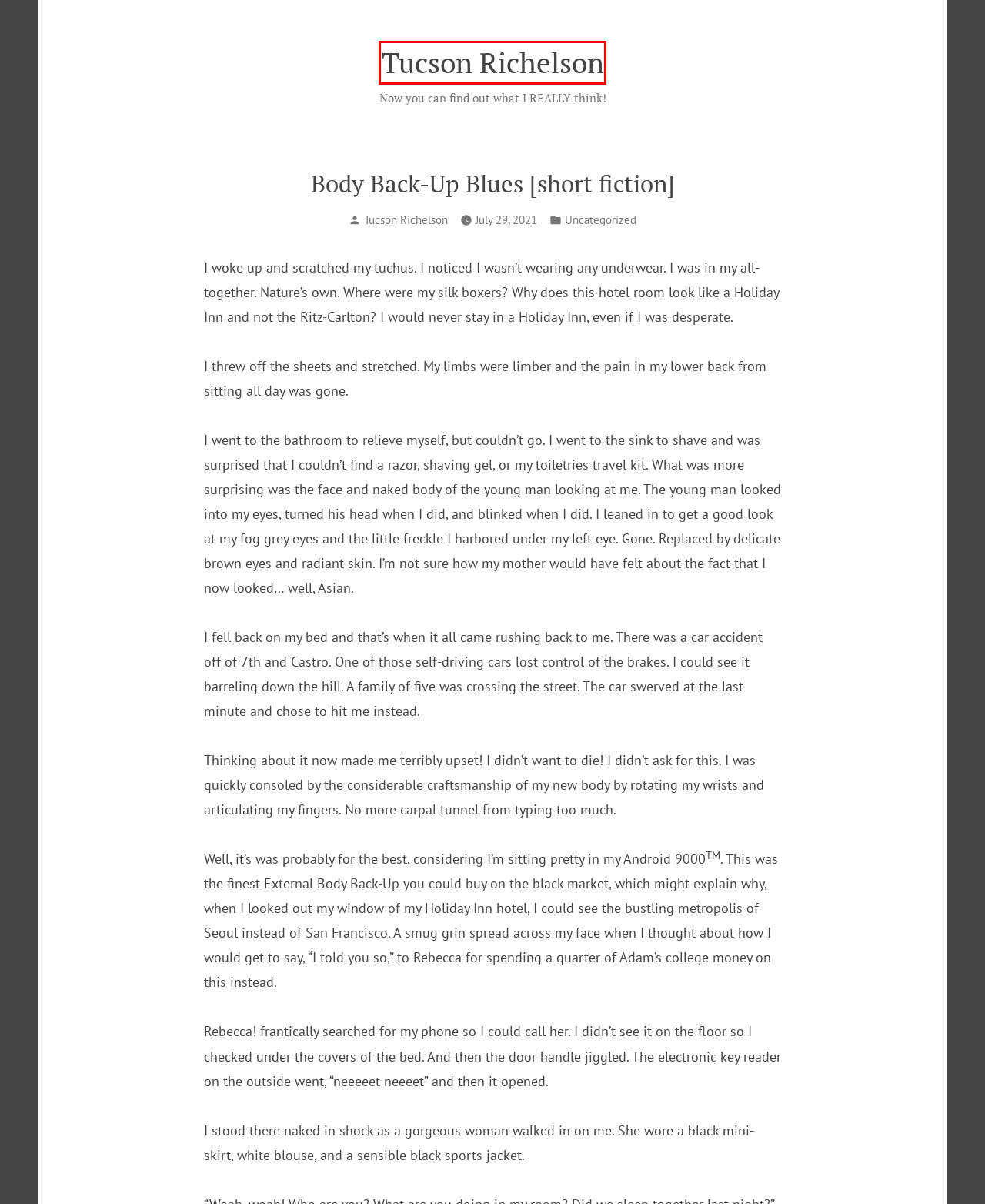You are presented with a screenshot of a webpage containing a red bounding box around an element. Determine which webpage description best describes the new webpage after clicking on the highlighted element. Here are the candidates:
A. Uncategorized | Tucson Richelson
B. Hold up, Multi-arm Bandits? | Tucson Richelson
C. All about me, me, me | Tucson Richelson
D. Showdown in Black Oak Village Part 10 | Tucson Richelson
E. Poker, The Stock Market, And the Greatest Con of All Time | Tucson Richelson
F. The Genius of "How the World Works" by Bo Burnham | Tucson Richelson
G. Showdown in Black Oak Village Part 8 | Tucson Richelson
H. Tucson Richelson | Tucson Richelson

C